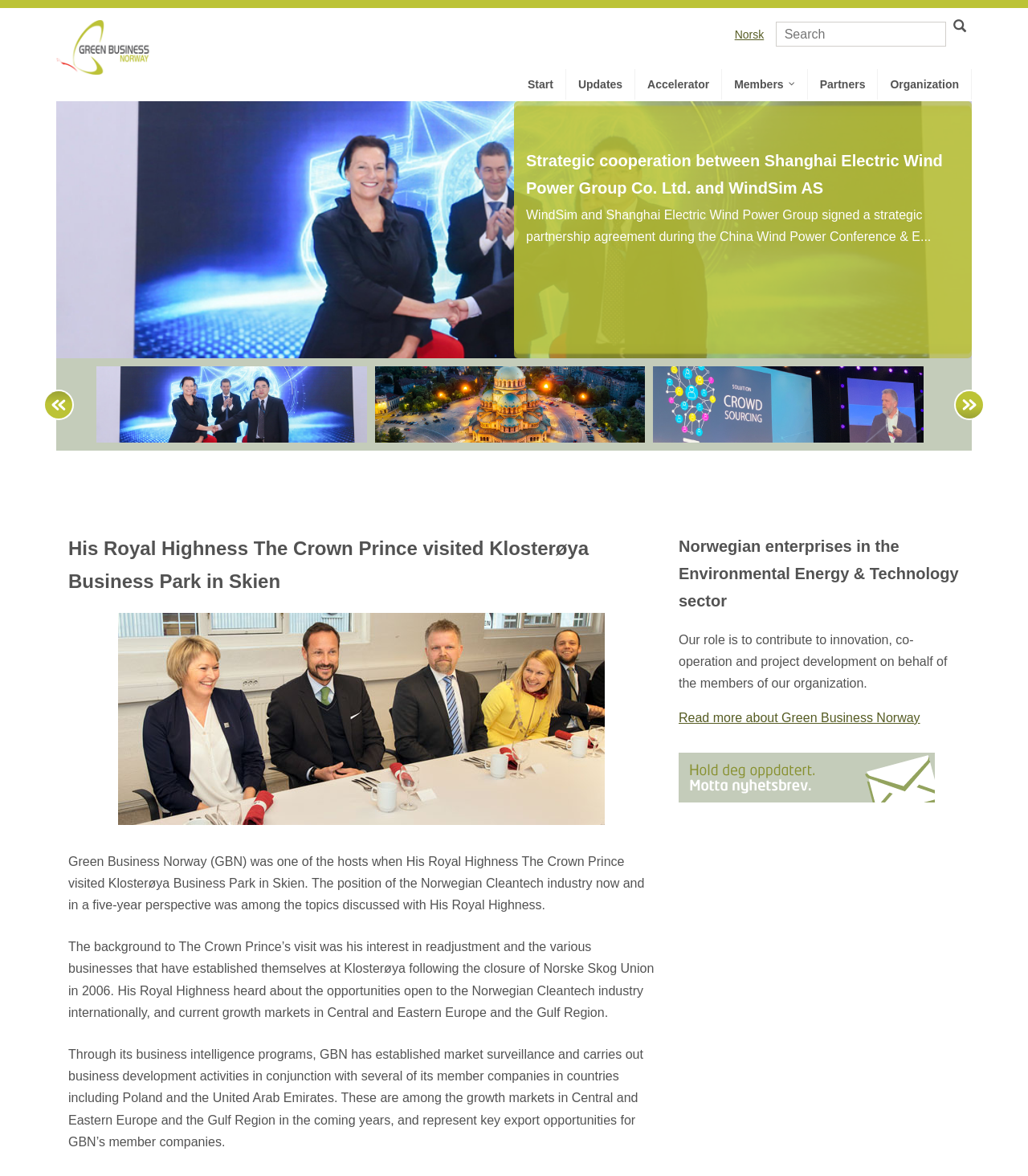Find the bounding box coordinates of the clickable element required to execute the following instruction: "View the next slide". Provide the coordinates as four float numbers between 0 and 1, i.e., [left, top, right, bottom].

[0.935, 0.305, 0.965, 0.383]